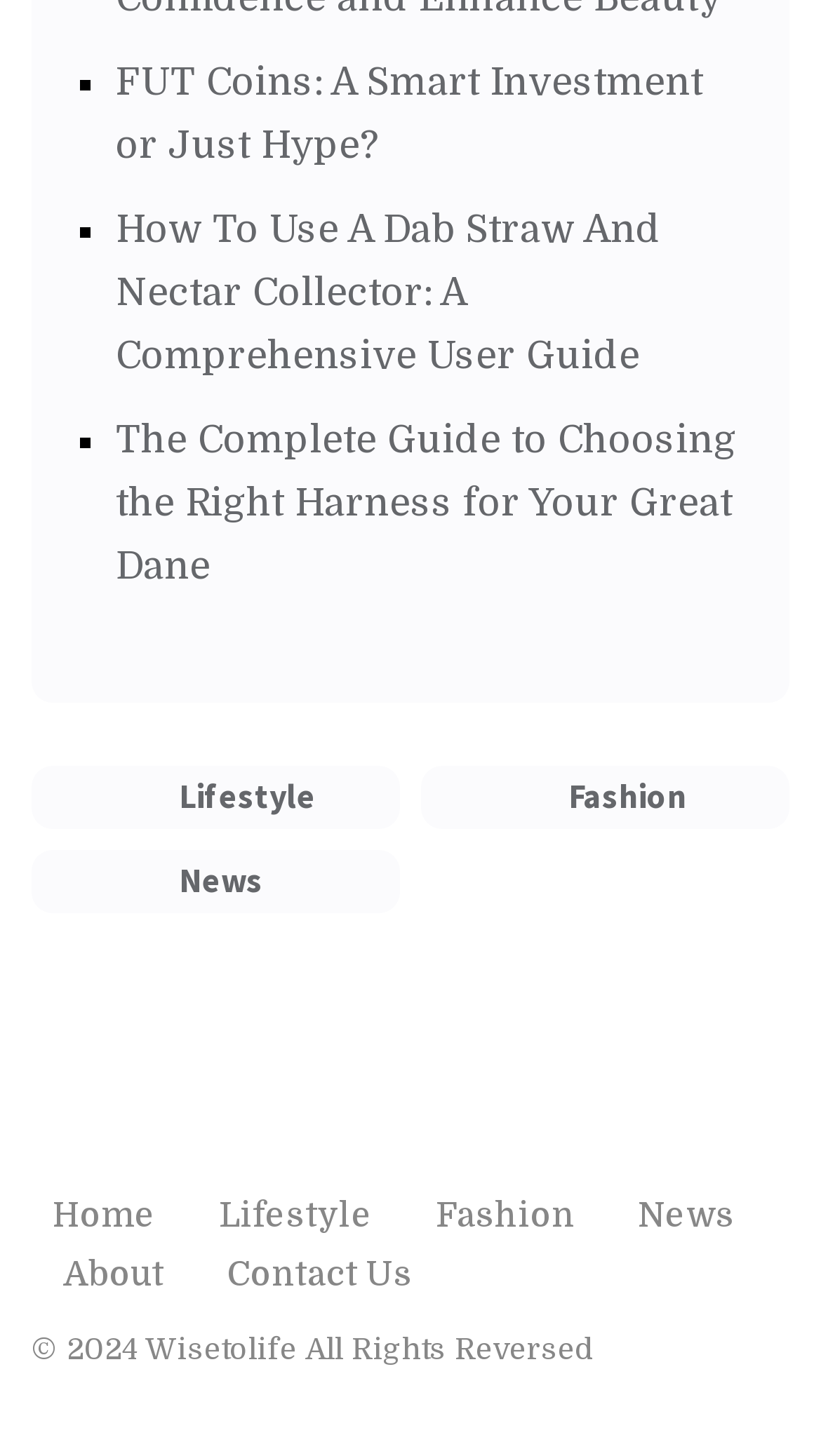Provide the bounding box coordinates for the UI element described in this sentence: "More details". The coordinates should be four float values between 0 and 1, i.e., [left, top, right, bottom].

None